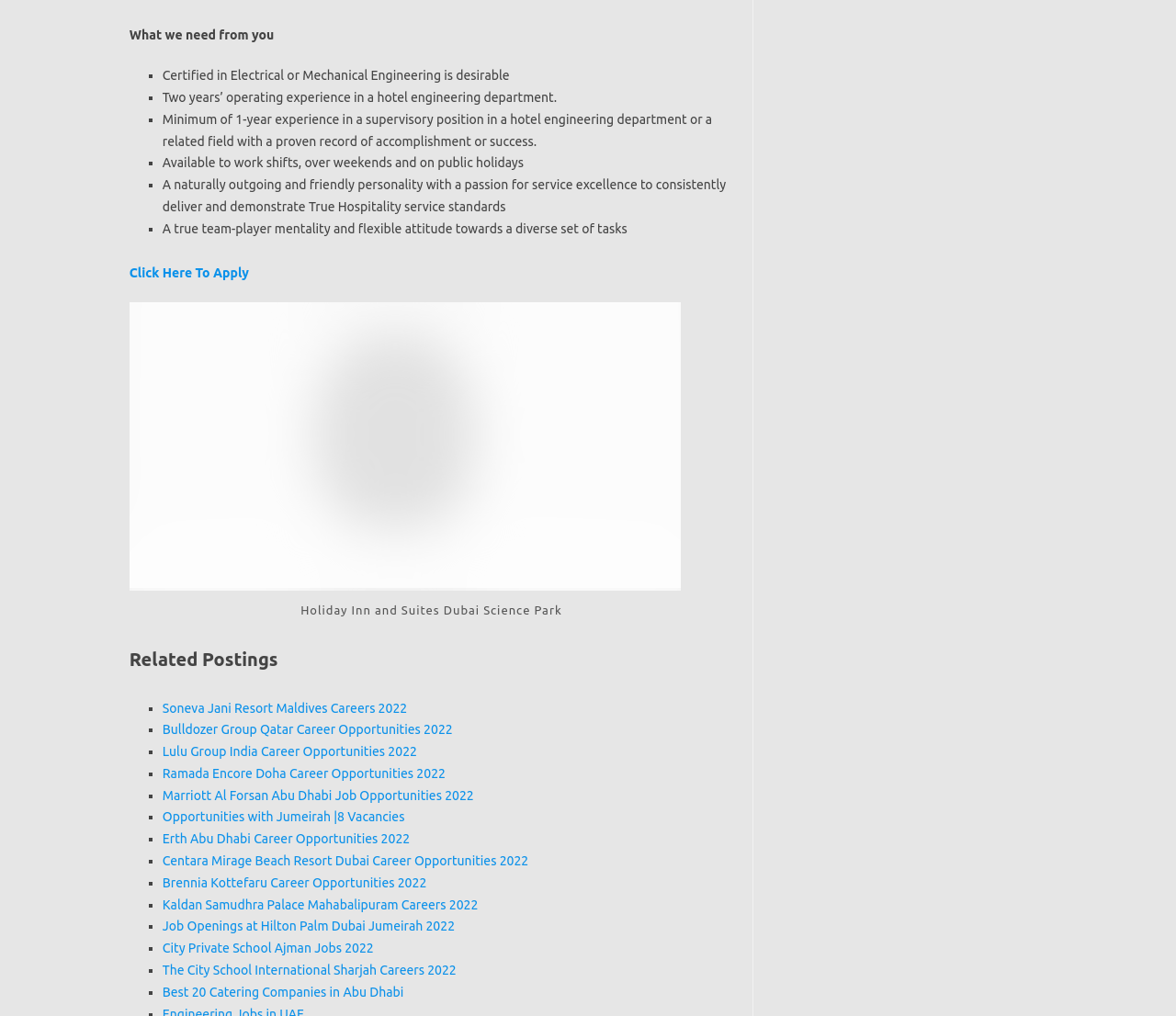Please identify the bounding box coordinates of the element I need to click to follow this instruction: "Explore the 'Engineering Jobs in UAE' link".

[0.138, 0.978, 0.259, 0.992]